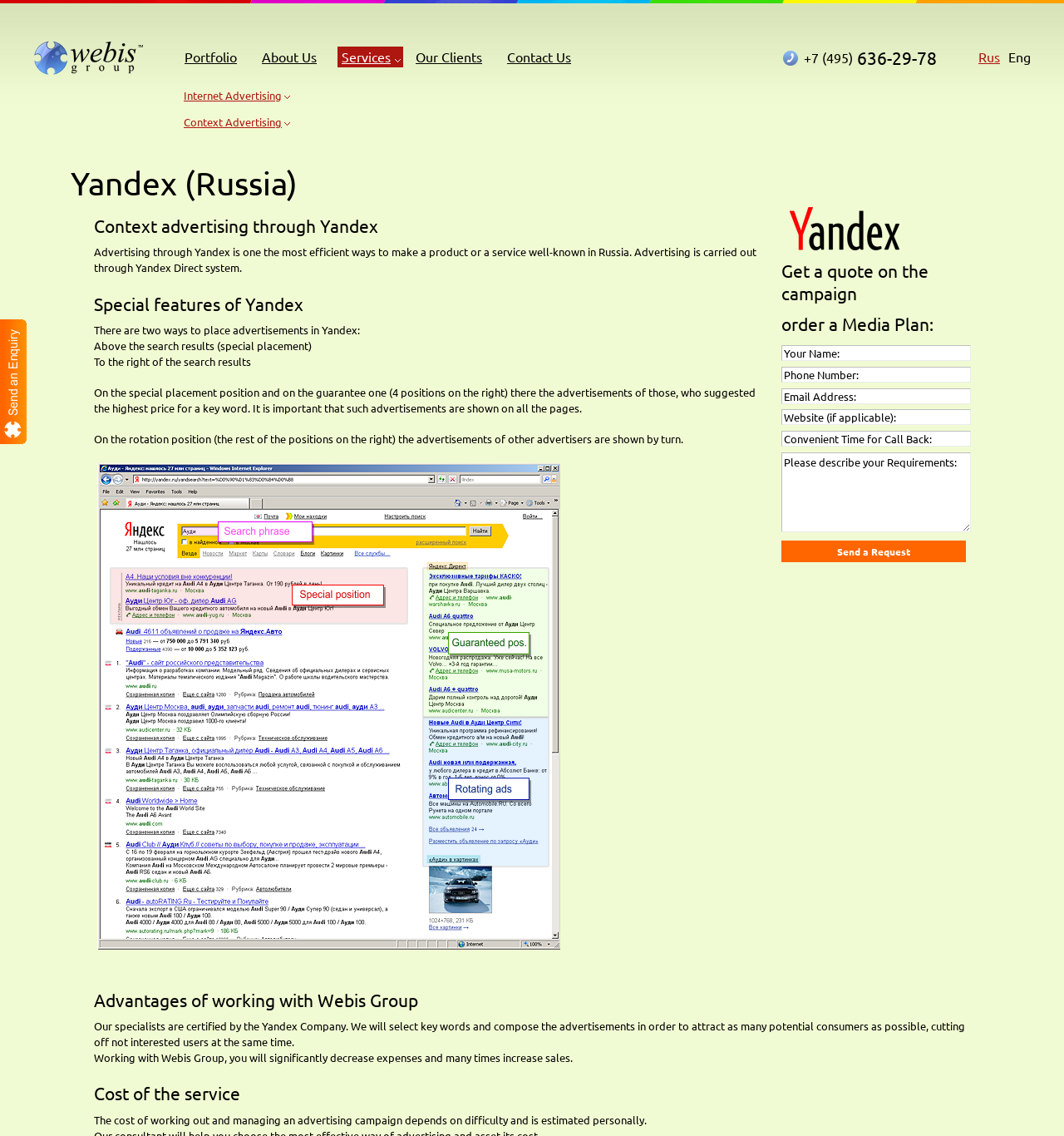What is the phone number to contact?
Please provide a full and detailed response to the question.

I found the phone number by looking at the link on the webpage that says '+7 (495) 636-29-78'. This is likely the phone number to contact the company.